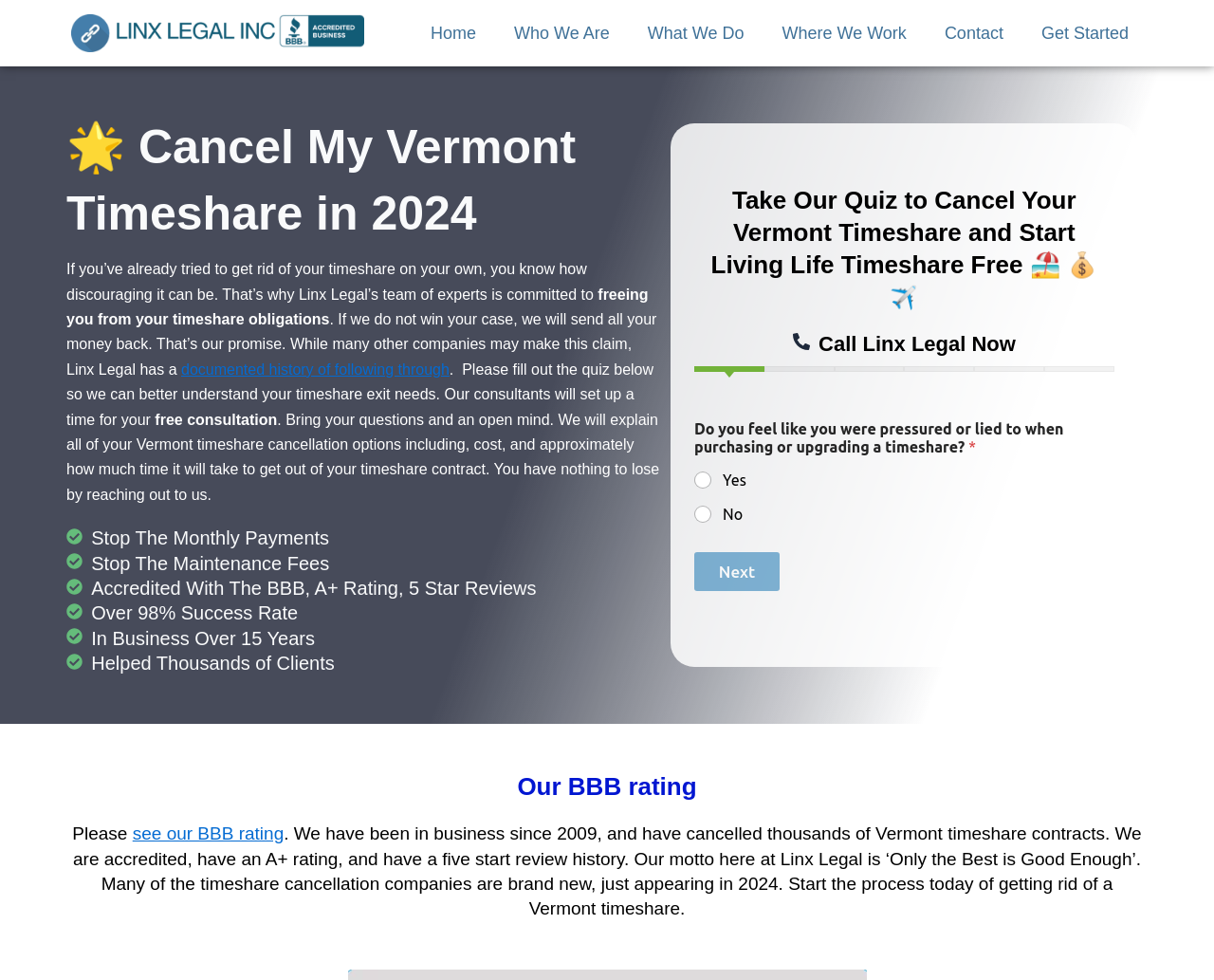Can you specify the bounding box coordinates of the area that needs to be clicked to fulfill the following instruction: "Click the 'Call Linx Legal Now' link"?

[0.572, 0.339, 0.918, 0.365]